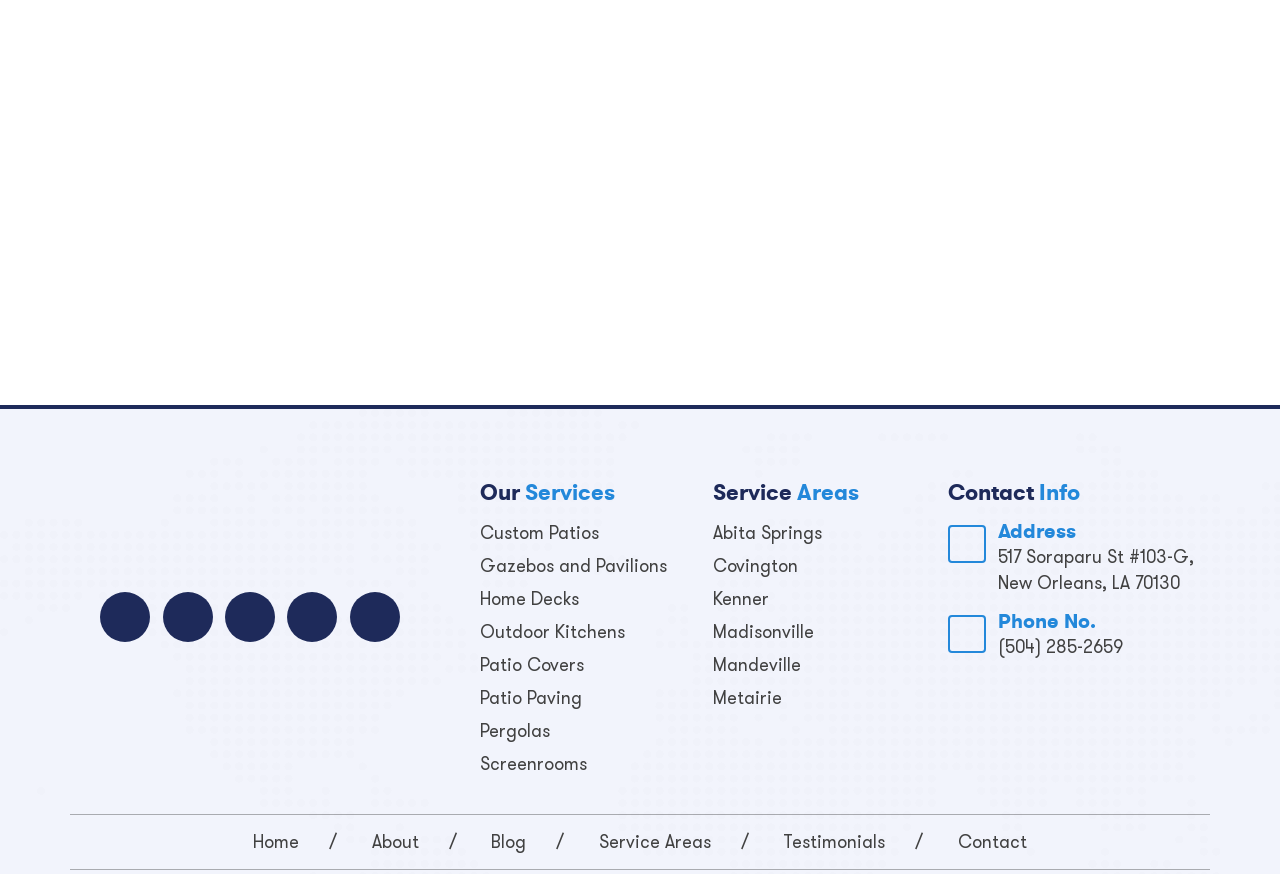Highlight the bounding box coordinates of the element that should be clicked to carry out the following instruction: "Call (504) 285-2659". The coordinates must be given as four float numbers ranging from 0 to 1, i.e., [left, top, right, bottom].

[0.779, 0.726, 0.945, 0.756]